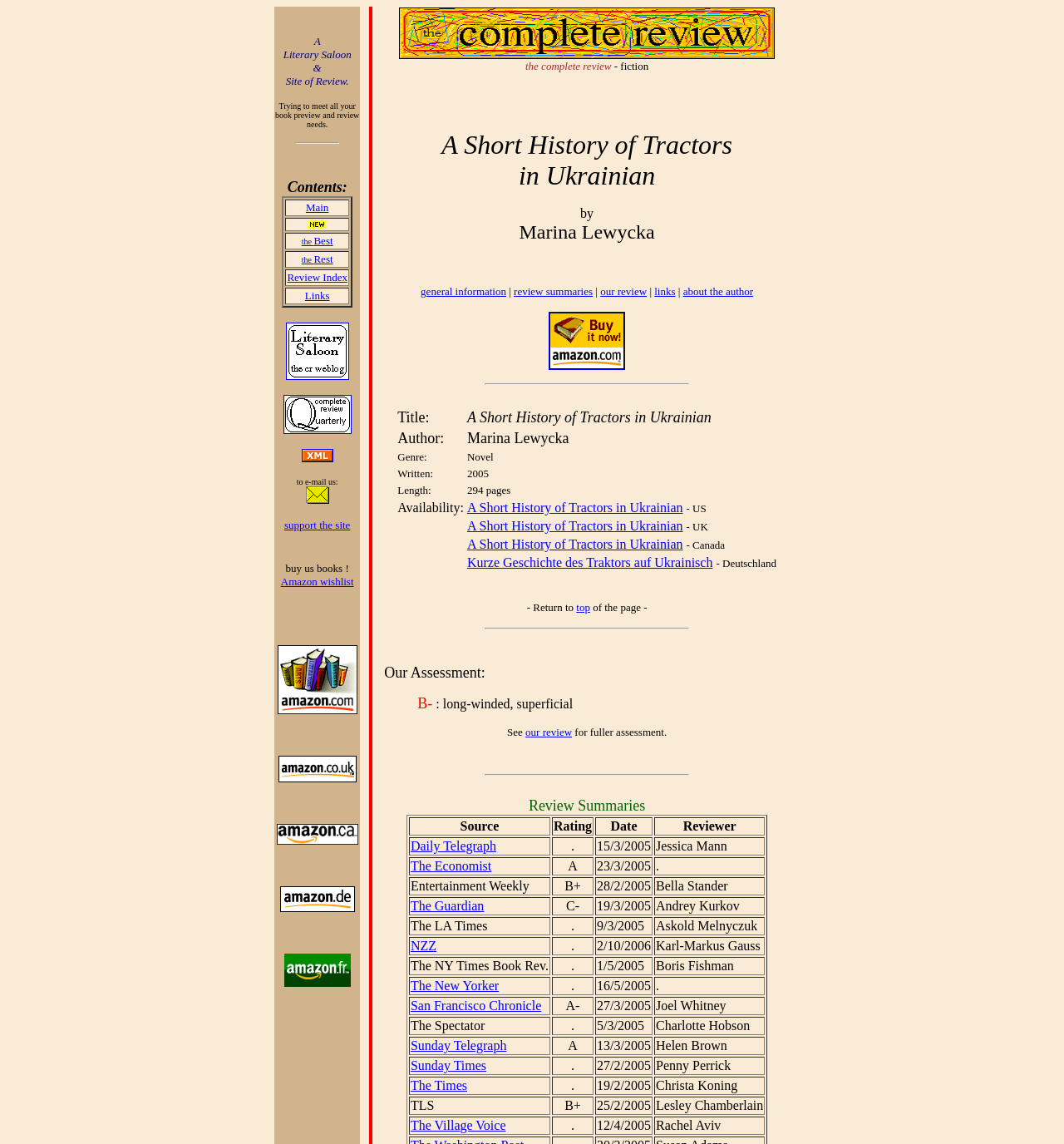Please identify the bounding box coordinates of the clickable region that I should interact with to perform the following instruction: "View the 'Review Index'". The coordinates should be expressed as four float numbers between 0 and 1, i.e., [left, top, right, bottom].

[0.27, 0.235, 0.327, 0.248]